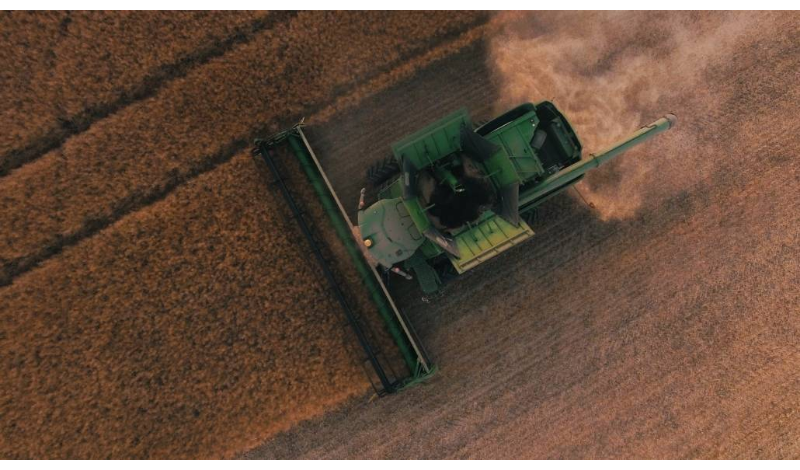What is the purpose of the article associated with the image?
Refer to the screenshot and respond with a concise word or phrase.

Fuel tax credits for farming businesses